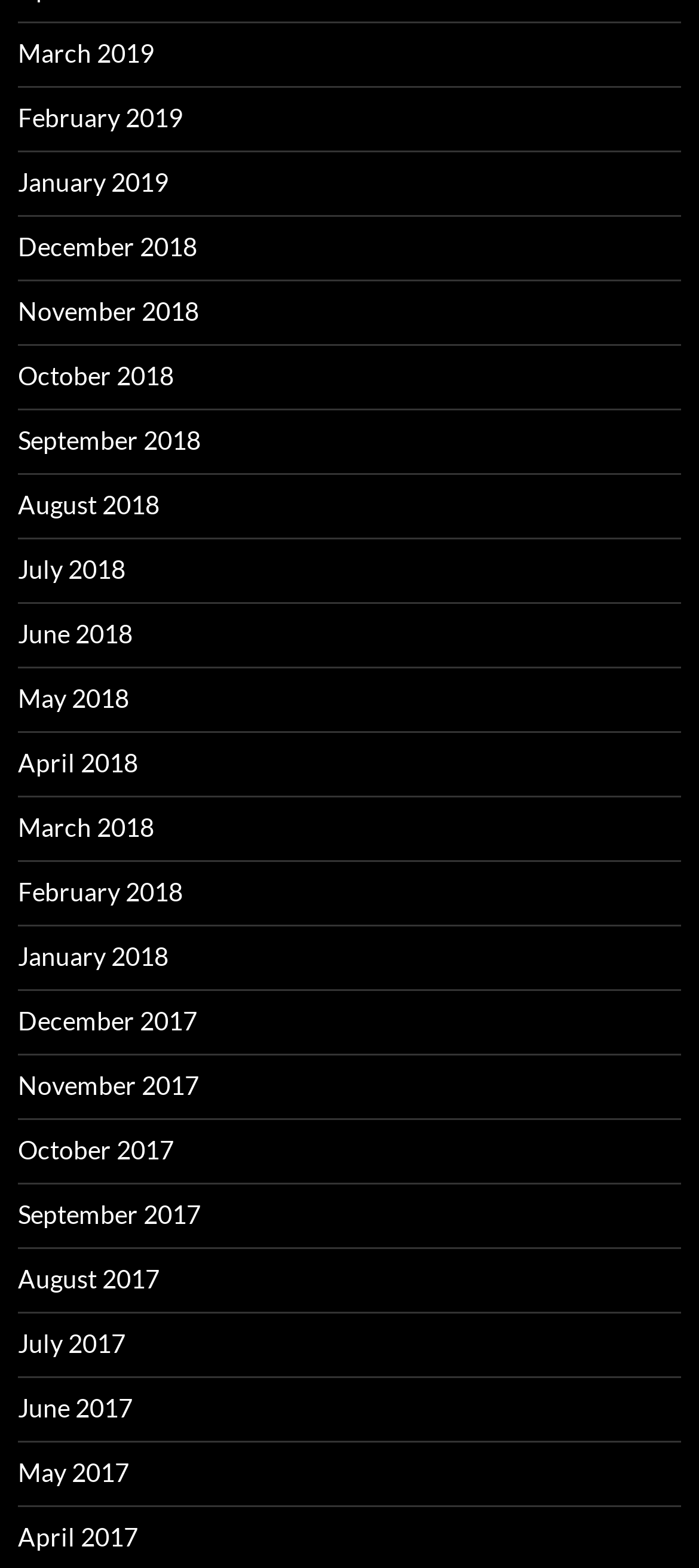What is the earliest month listed? Using the information from the screenshot, answer with a single word or phrase.

April 2017